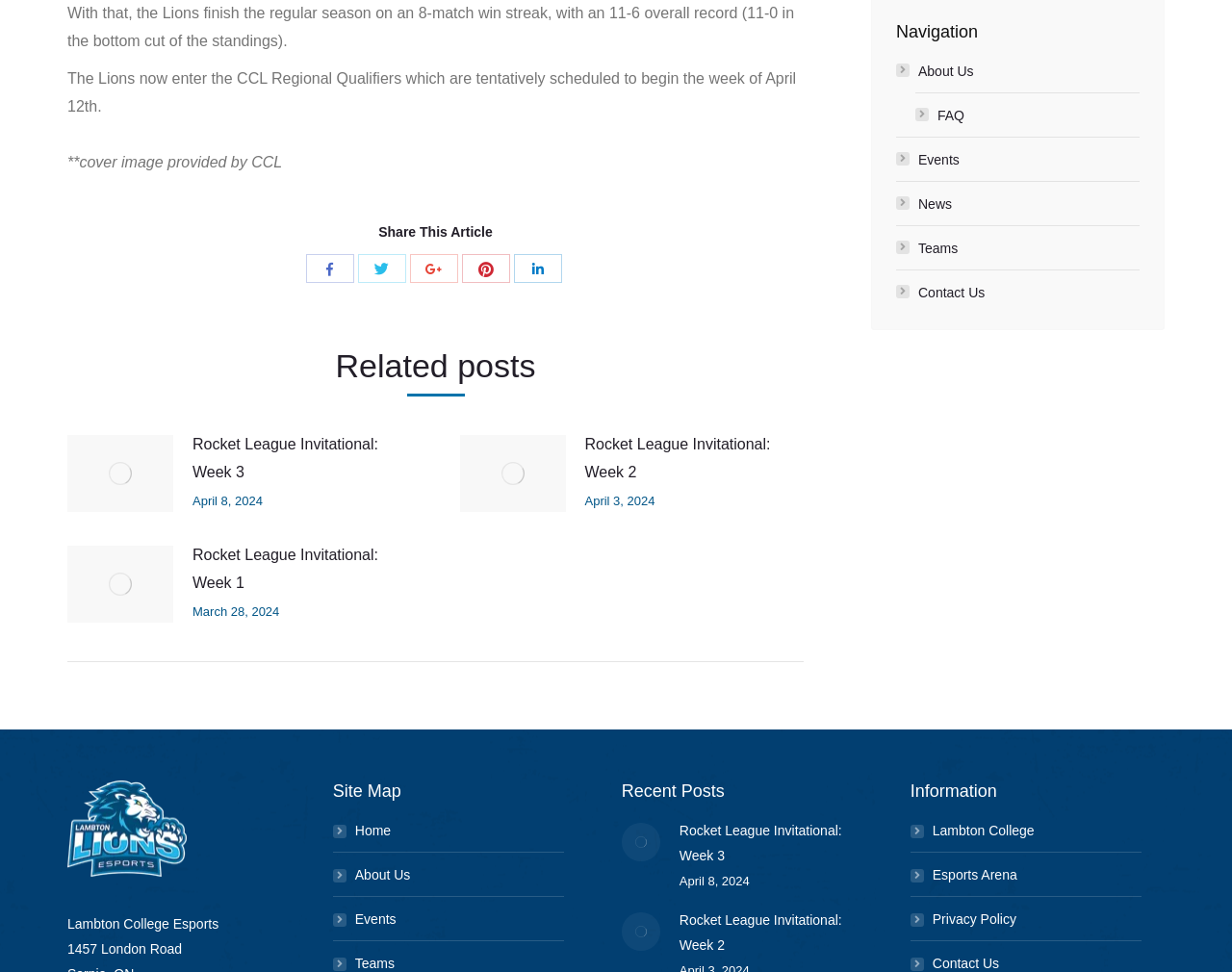Locate the bounding box coordinates of the element you need to click to accomplish the task described by this instruction: "Share this article with Facebook".

[0.248, 0.262, 0.287, 0.291]